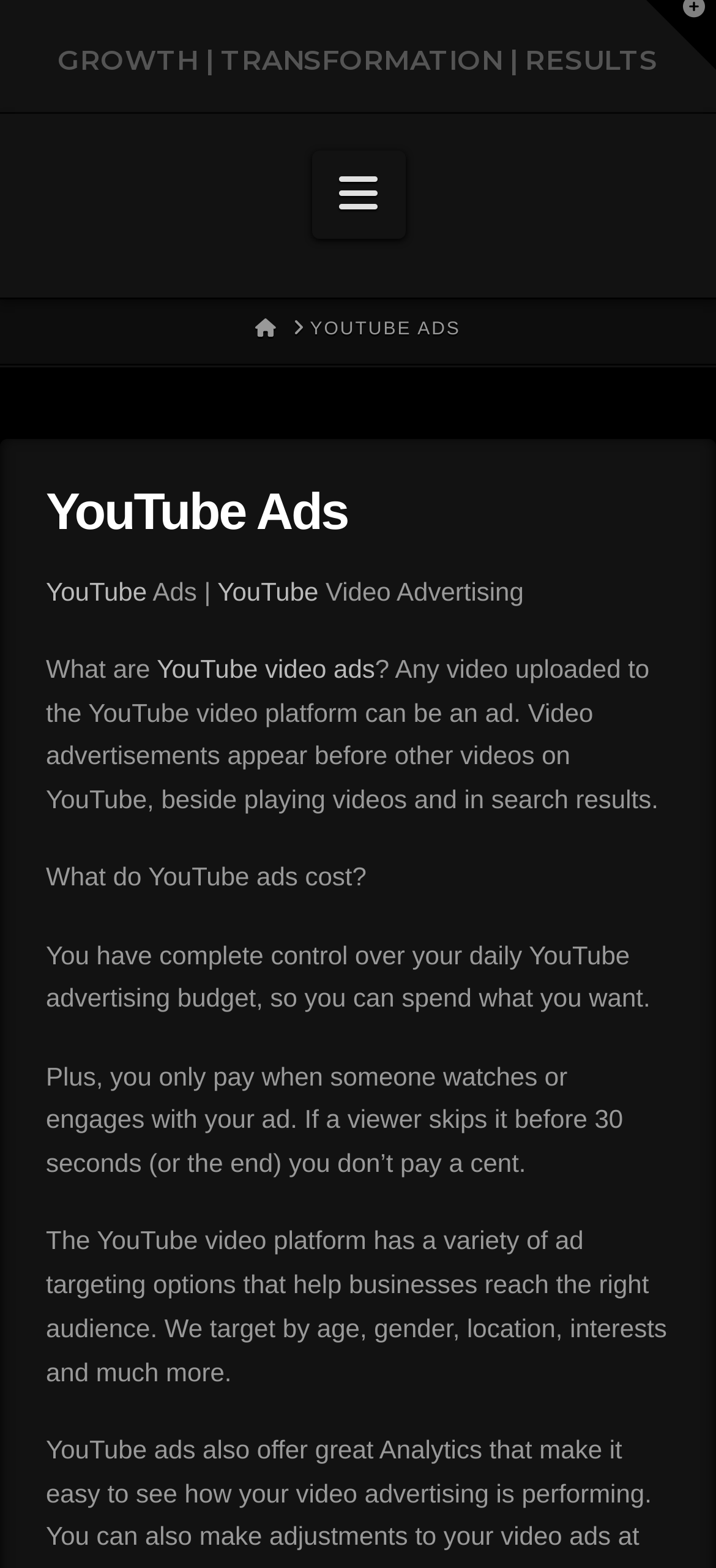Identify the text that serves as the heading for the webpage and generate it.

GROWTH | TRANSFORMATION | RESULTS